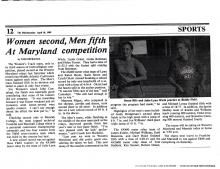Provide a brief response to the question below using a single word or phrase: 
What is the ranking of the women's team?

Second